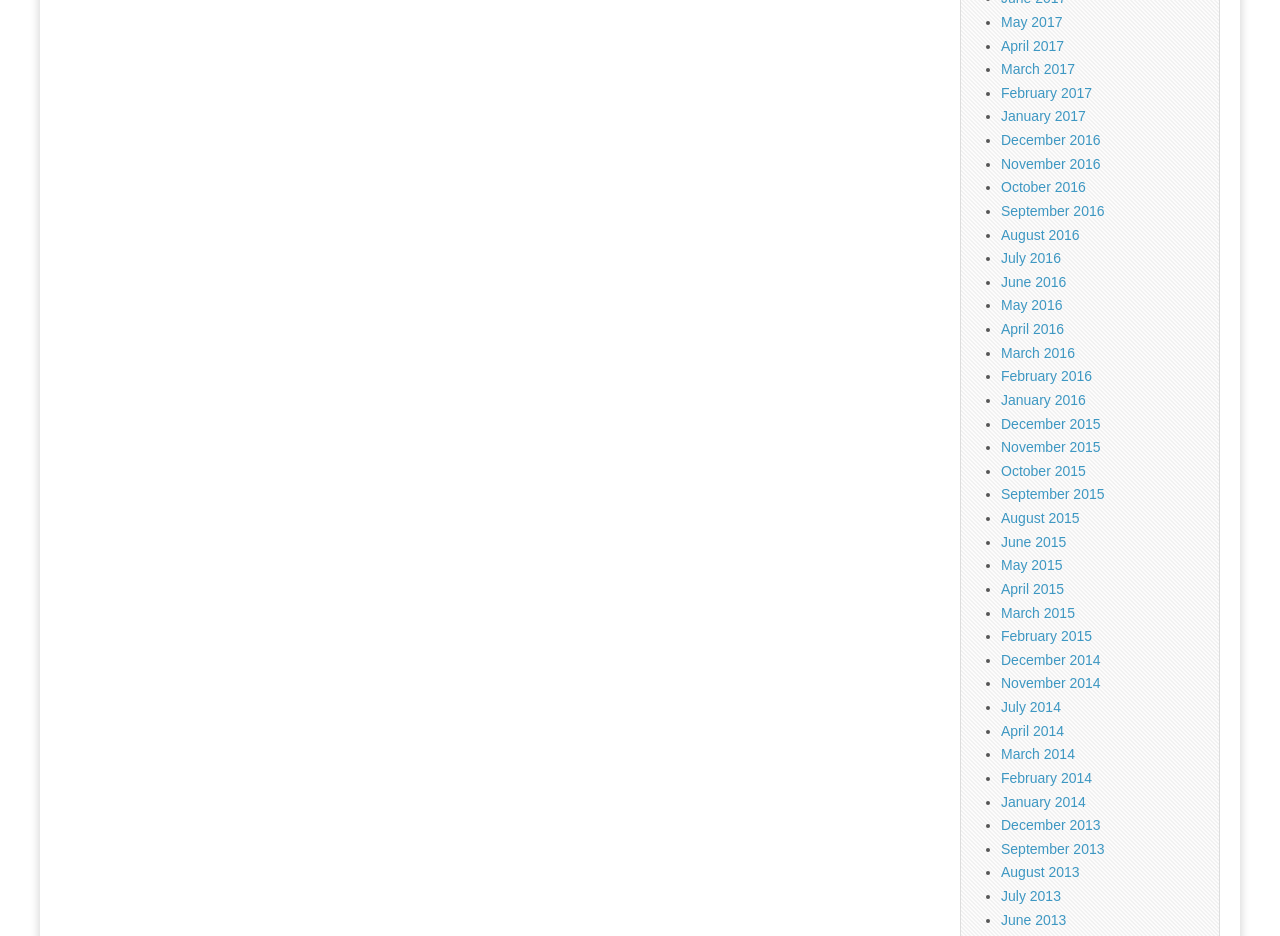Answer succinctly with a single word or phrase:
What is the latest month listed in 2016?

December 2016